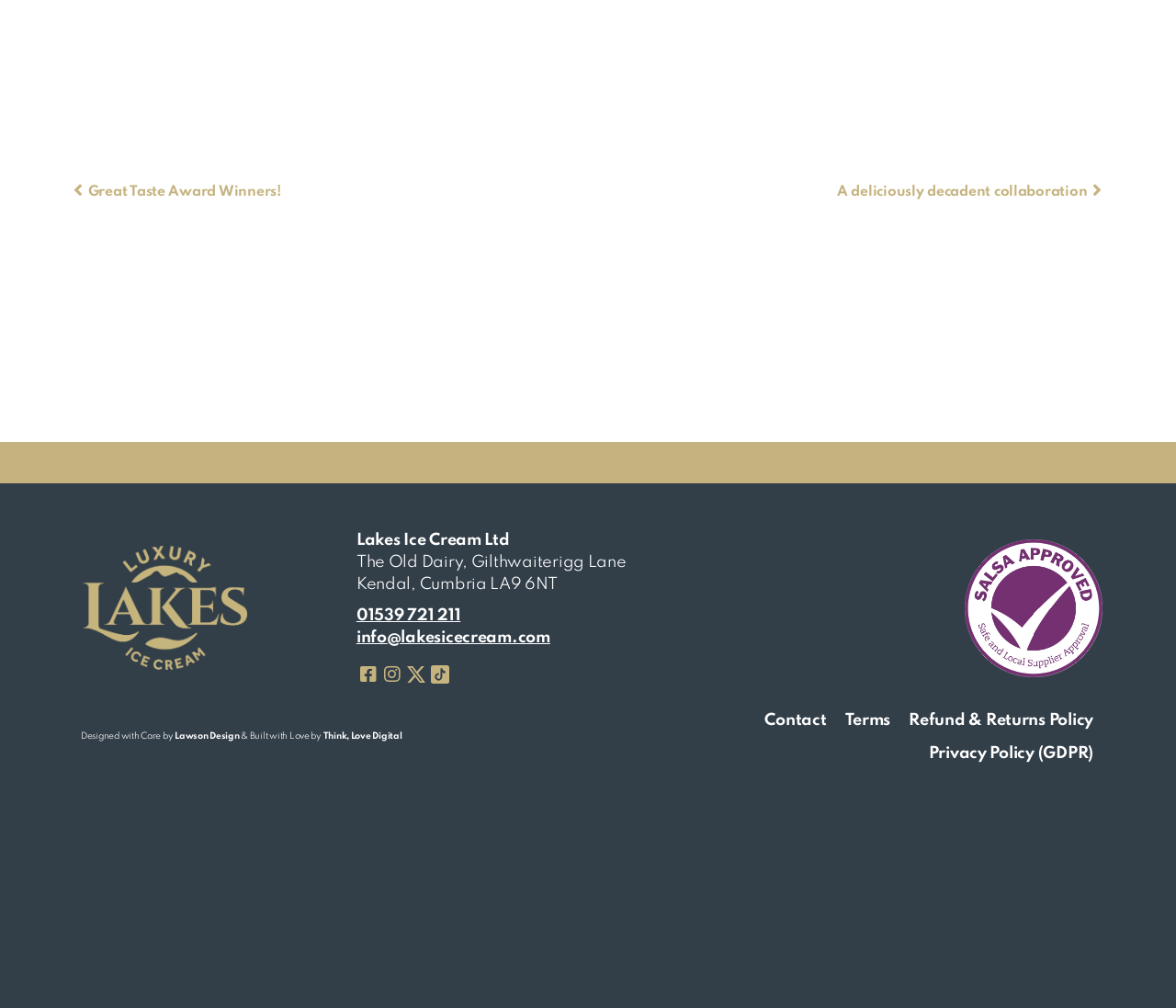Please specify the bounding box coordinates of the element that should be clicked to execute the given instruction: 'Visit Lakes Ice Cream Ltd's Facebook page'. Ensure the coordinates are four float numbers between 0 and 1, expressed as [left, top, right, bottom].

[0.303, 0.657, 0.323, 0.681]